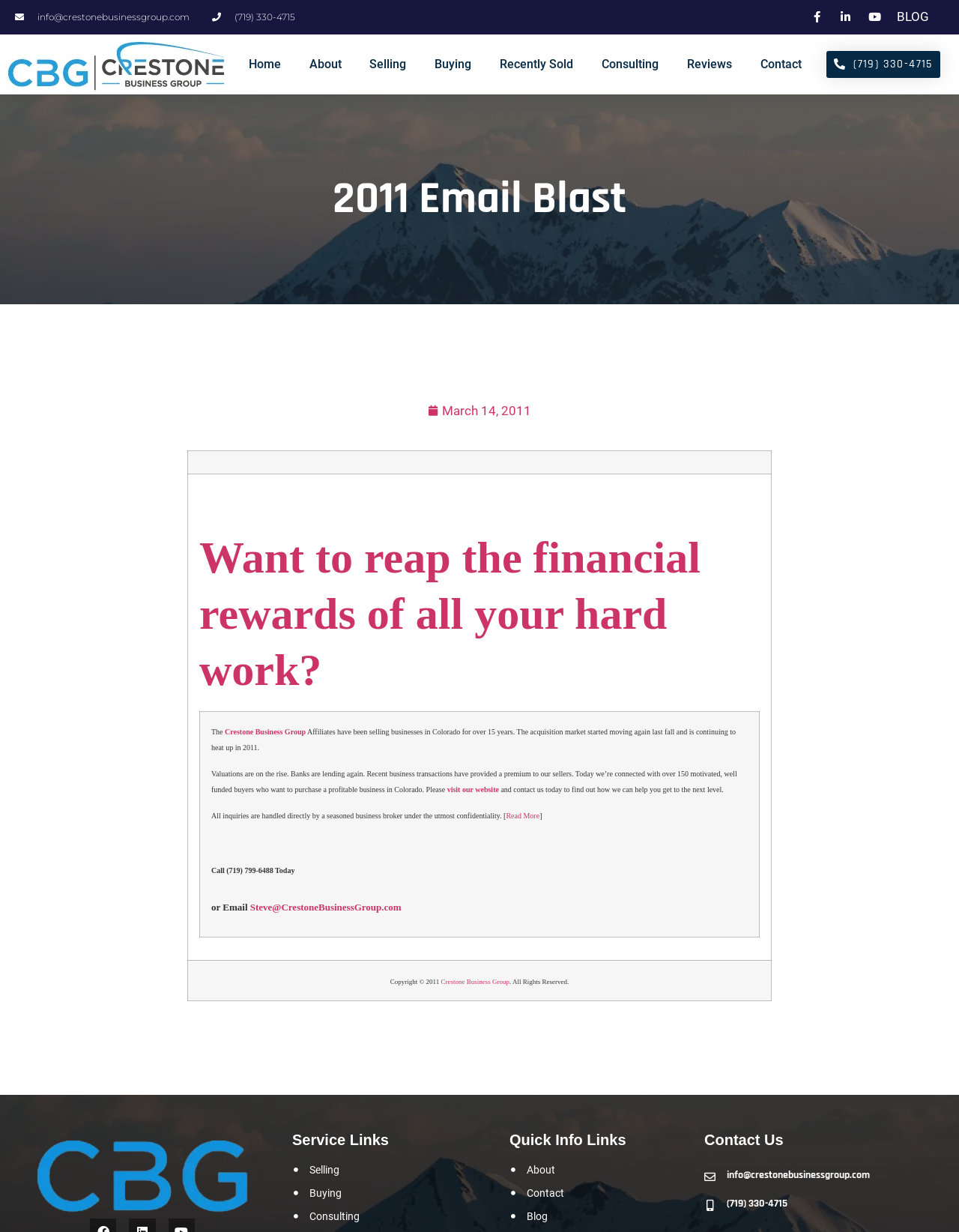Determine the bounding box coordinates of the region I should click to achieve the following instruction: "Contact Crestone Business Group via email". Ensure the bounding box coordinates are four float numbers between 0 and 1, i.e., [left, top, right, bottom].

[0.758, 0.948, 0.907, 0.959]